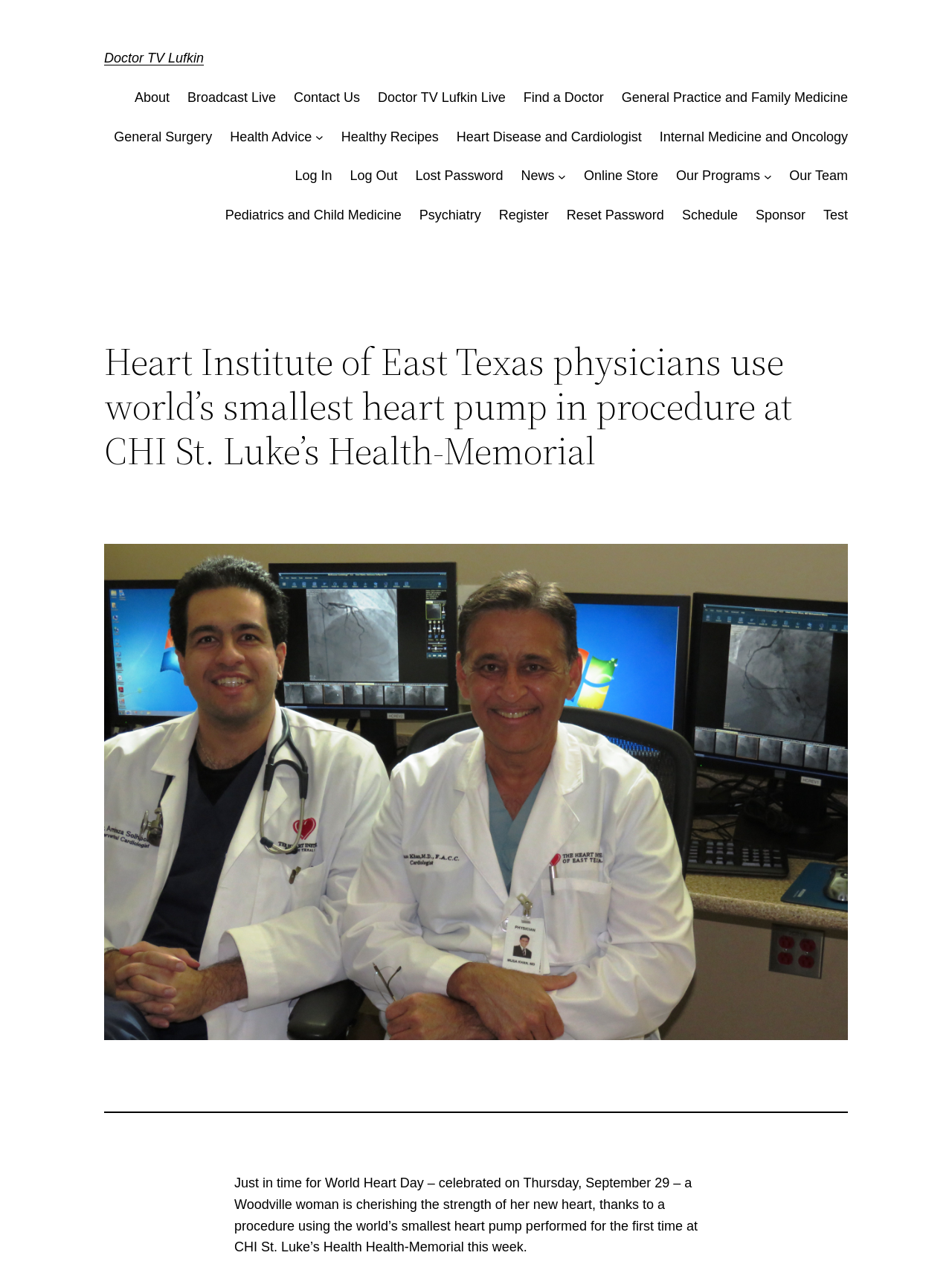Please provide the bounding box coordinates for the element that needs to be clicked to perform the following instruction: "Click on the 'News' link". The coordinates should be given as four float numbers between 0 and 1, i.e., [left, top, right, bottom].

[0.547, 0.131, 0.583, 0.147]